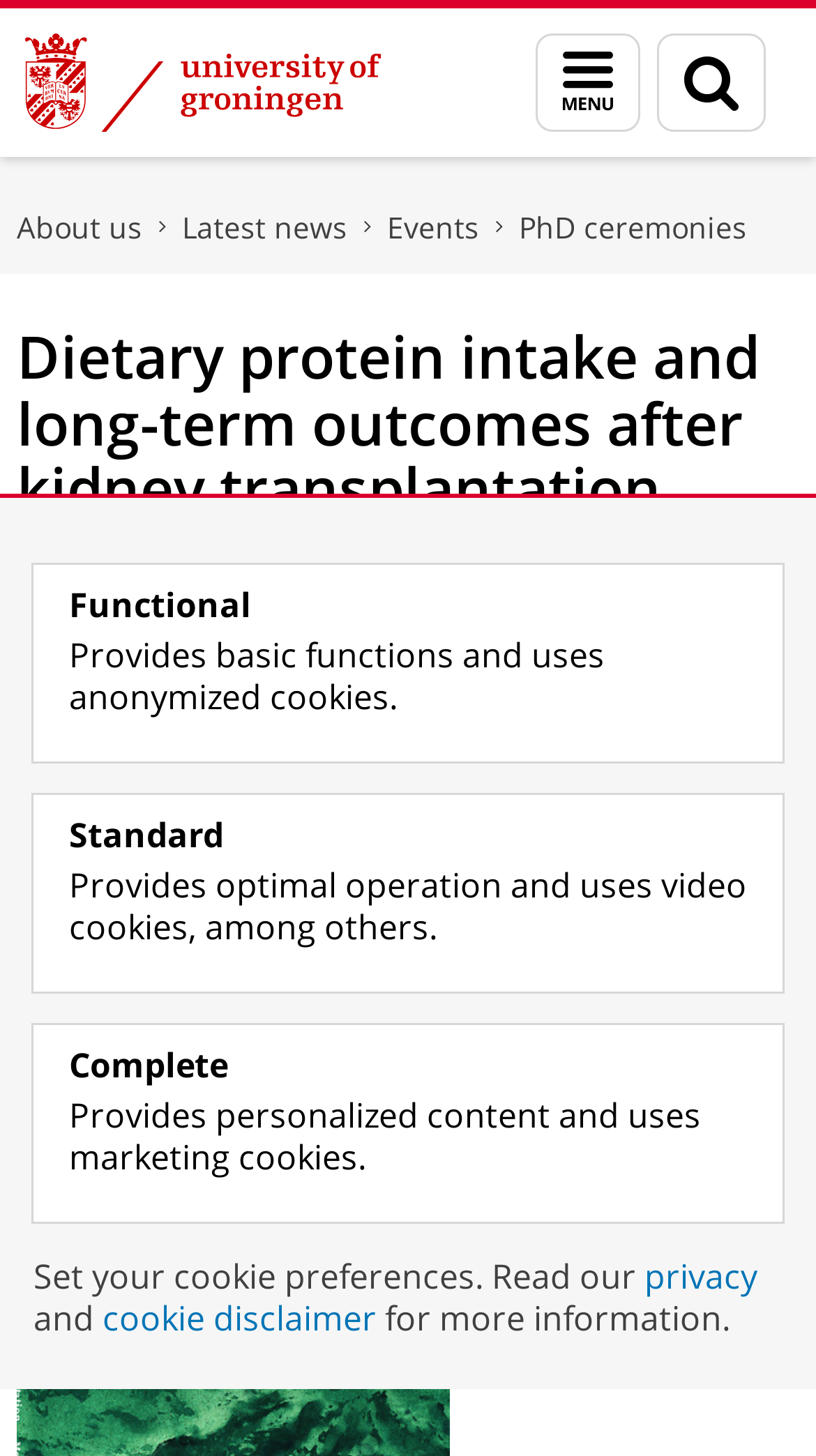Given the element description, predict the bounding box coordinates in the format (top-left x, top-left y, bottom-right x, bottom-right y). Make sure all values are between 0 and 1. Here is the element description: aria-label="Search"

None